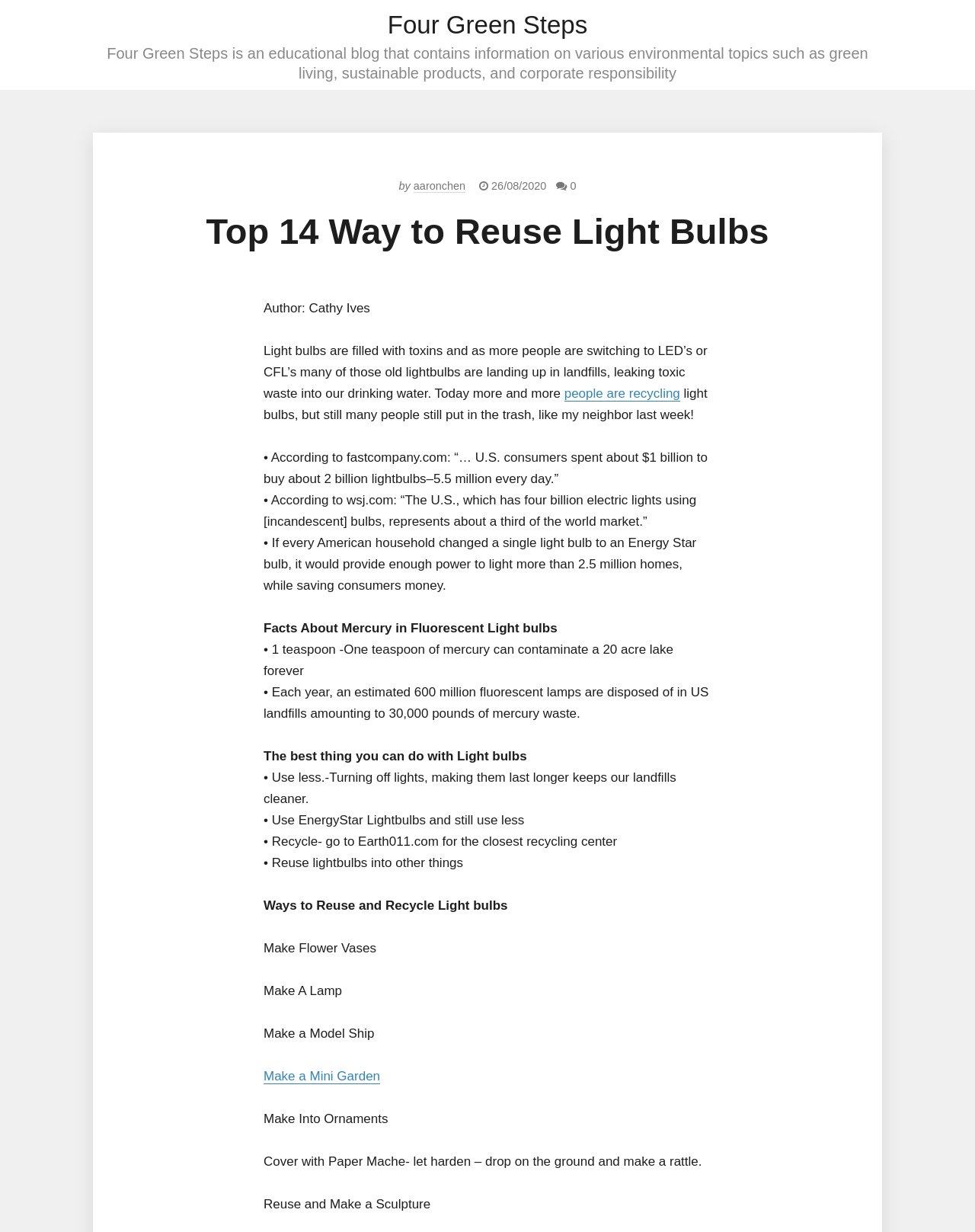How much power can be saved if every American household changes a single light bulb to an Energy Star bulb?
Give a one-word or short phrase answer based on the image.

Enough to light more than 2.5 million homes